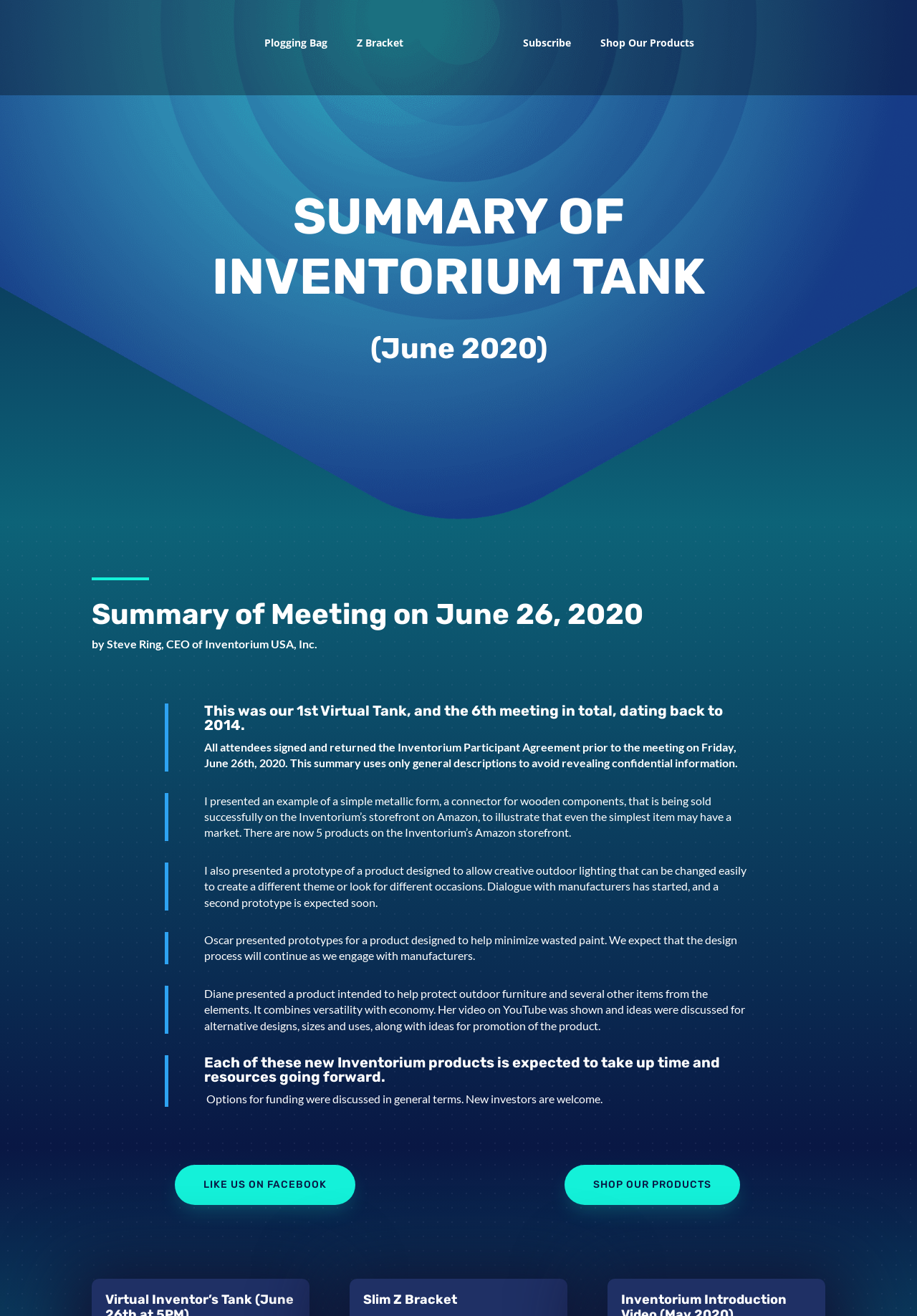Identify the bounding box coordinates of the clickable section necessary to follow the following instruction: "Like us on Facebook". The coordinates should be presented as four float numbers from 0 to 1, i.e., [left, top, right, bottom].

[0.191, 0.885, 0.387, 0.916]